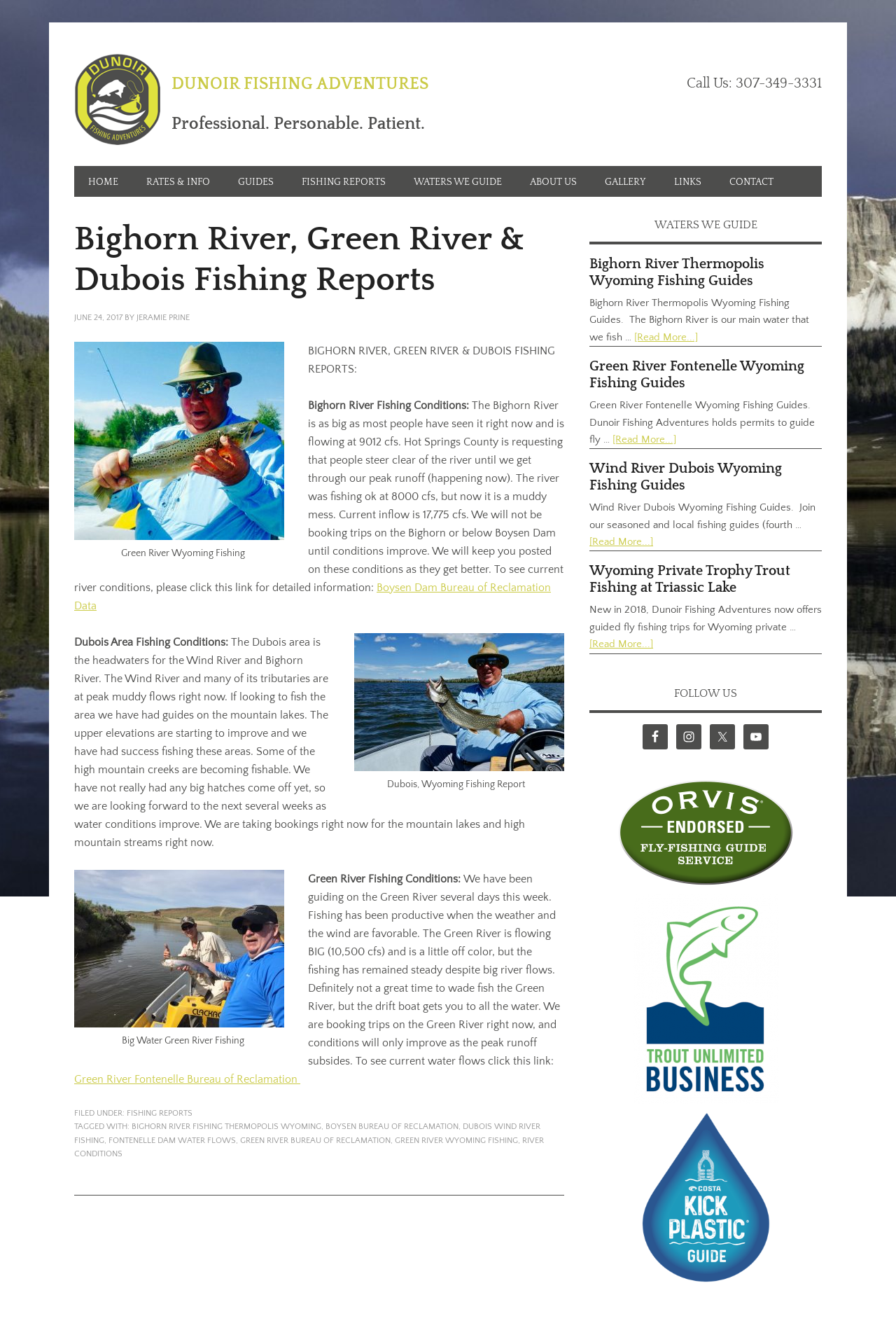Find the bounding box coordinates of the area to click in order to follow the instruction: "Click on the HOME link".

[0.083, 0.125, 0.148, 0.148]